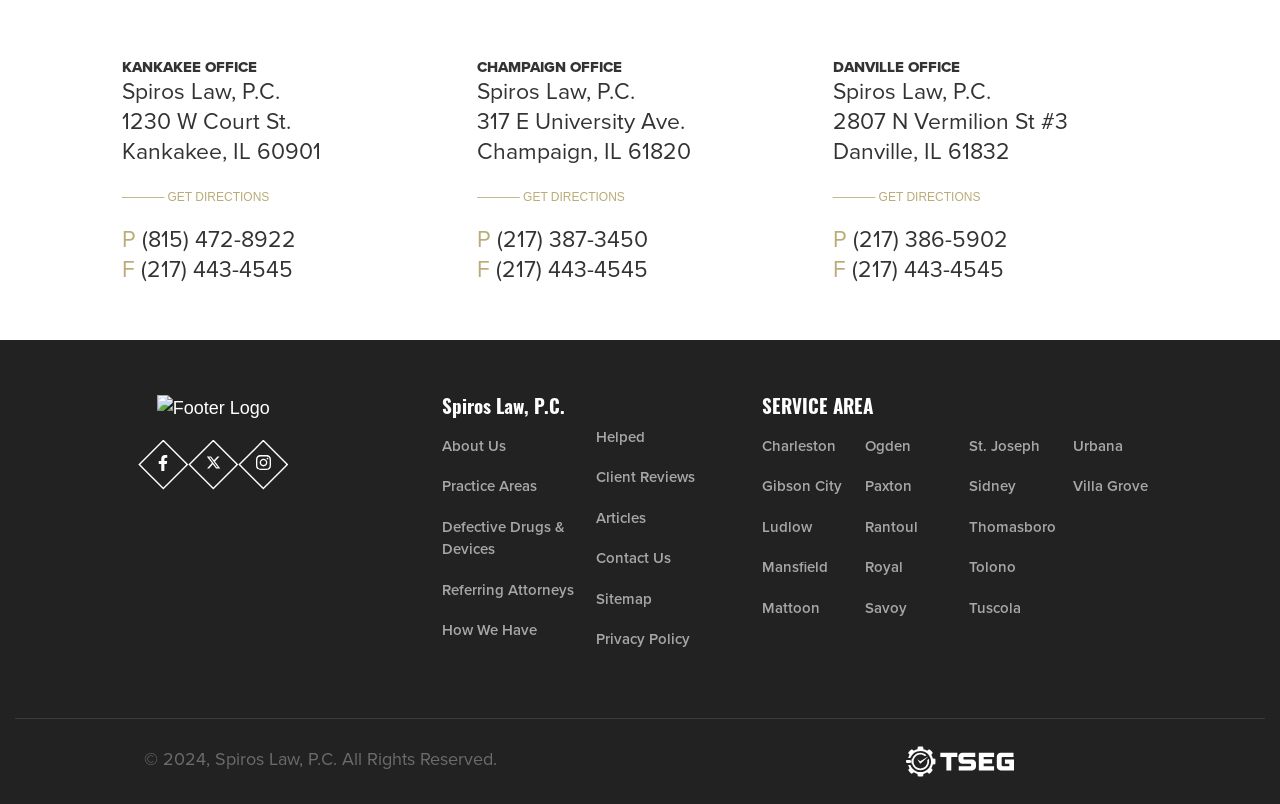What is the last item in the service area list?
Look at the screenshot and respond with one word or a short phrase.

Urbana